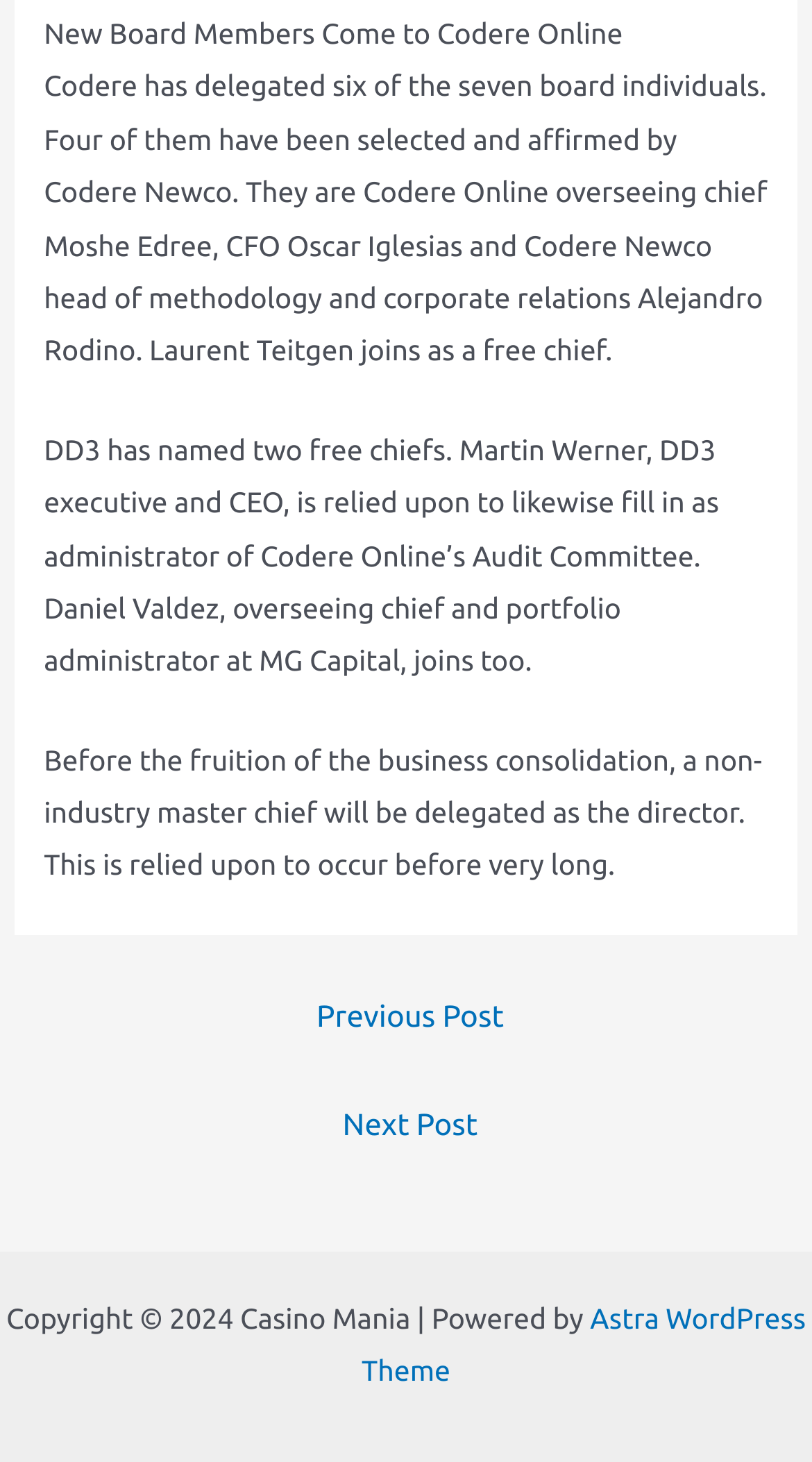Given the content of the image, can you provide a detailed answer to the question?
What is the name of the theme powering the website?

The website's footer section contains a link to 'Astra WordPress Theme', which suggests that this is the theme powering the website.